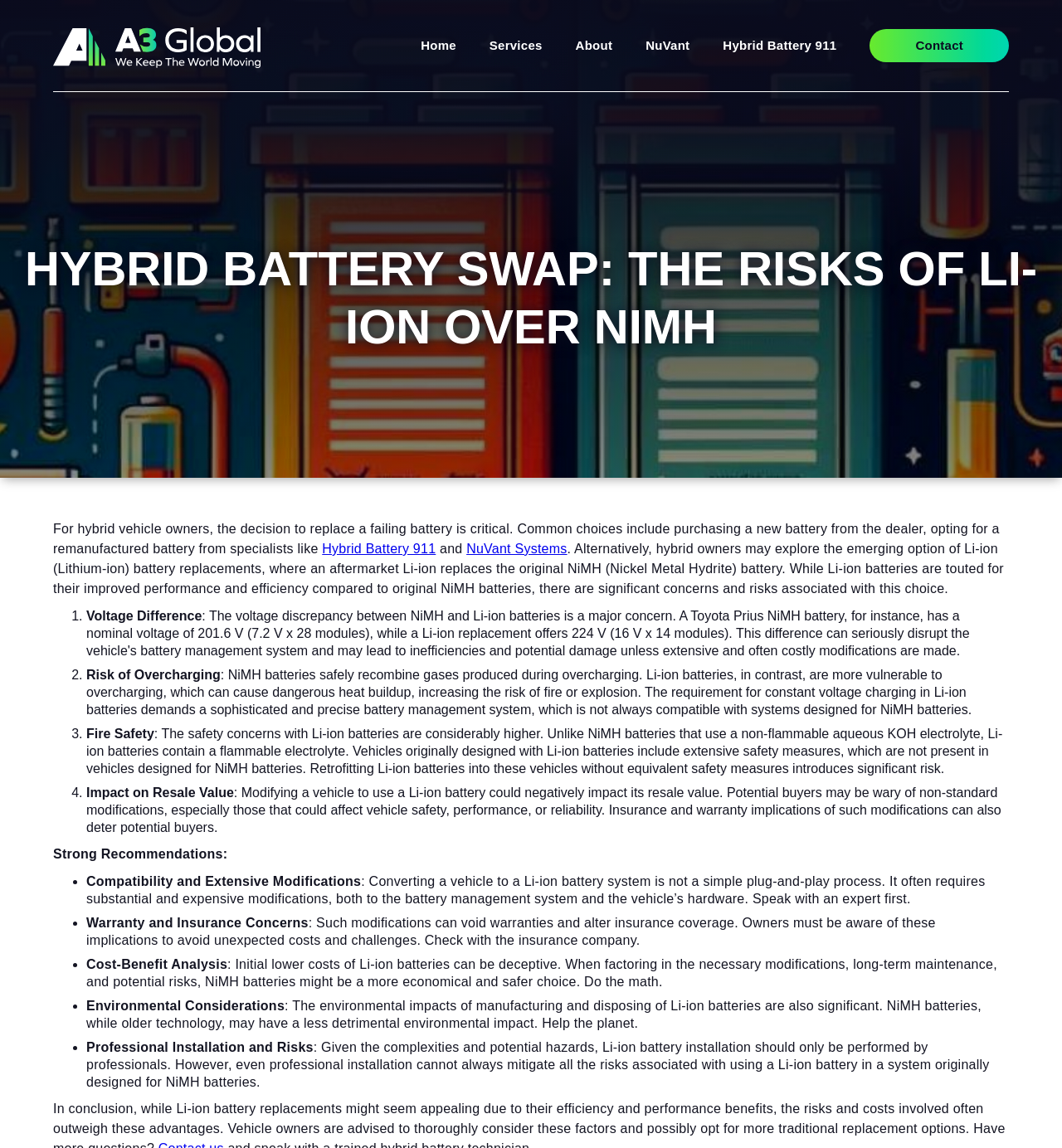Determine and generate the text content of the webpage's headline.

HYBRID BATTERY SWAP: THE RISKS OF LI-ION OVER NIMH